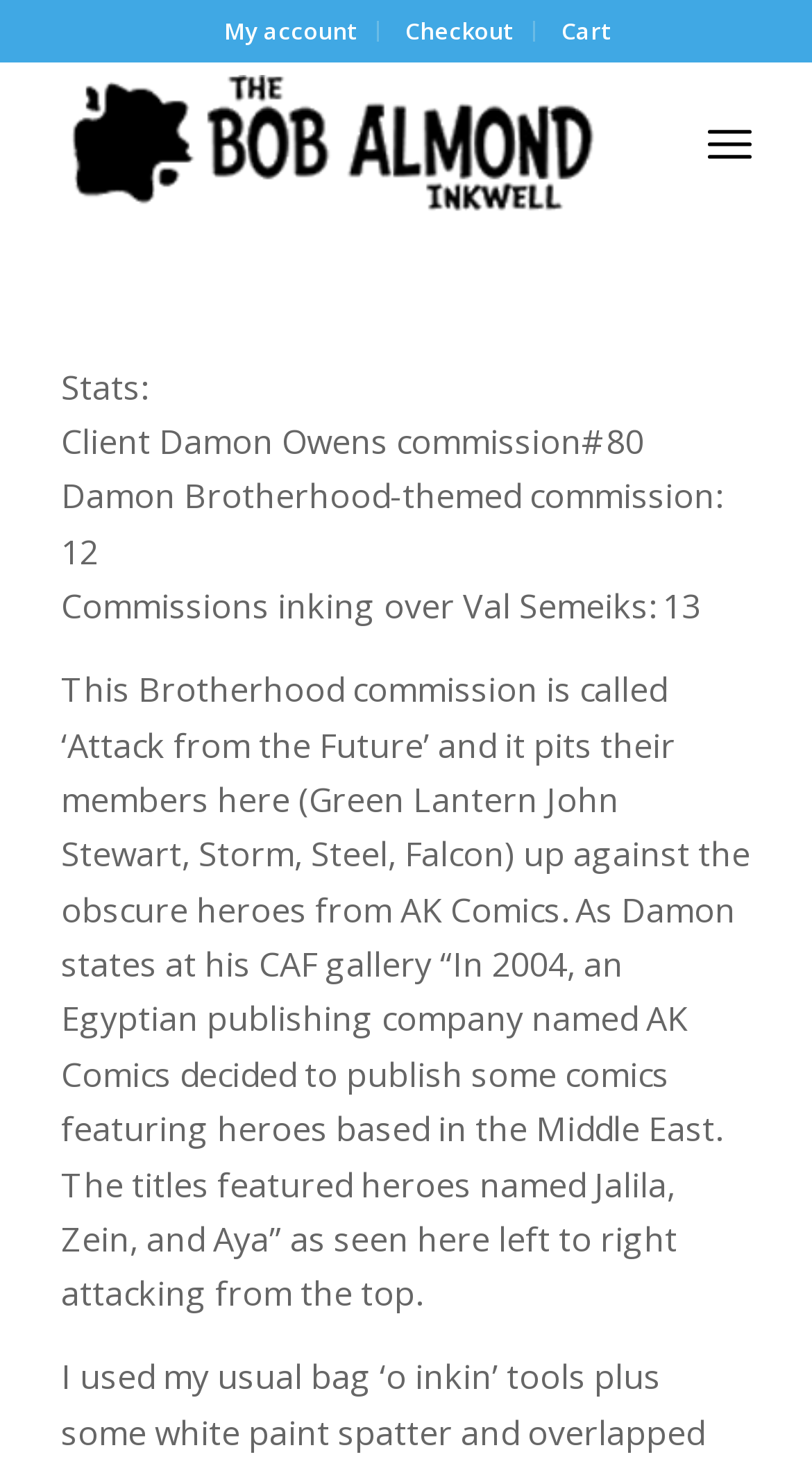Using floating point numbers between 0 and 1, provide the bounding box coordinates in the format (top-left x, top-left y, bottom-right x, bottom-right y). Locate the UI element described here: My account Checkout Cart

[0.101, 0.0, 0.925, 0.043]